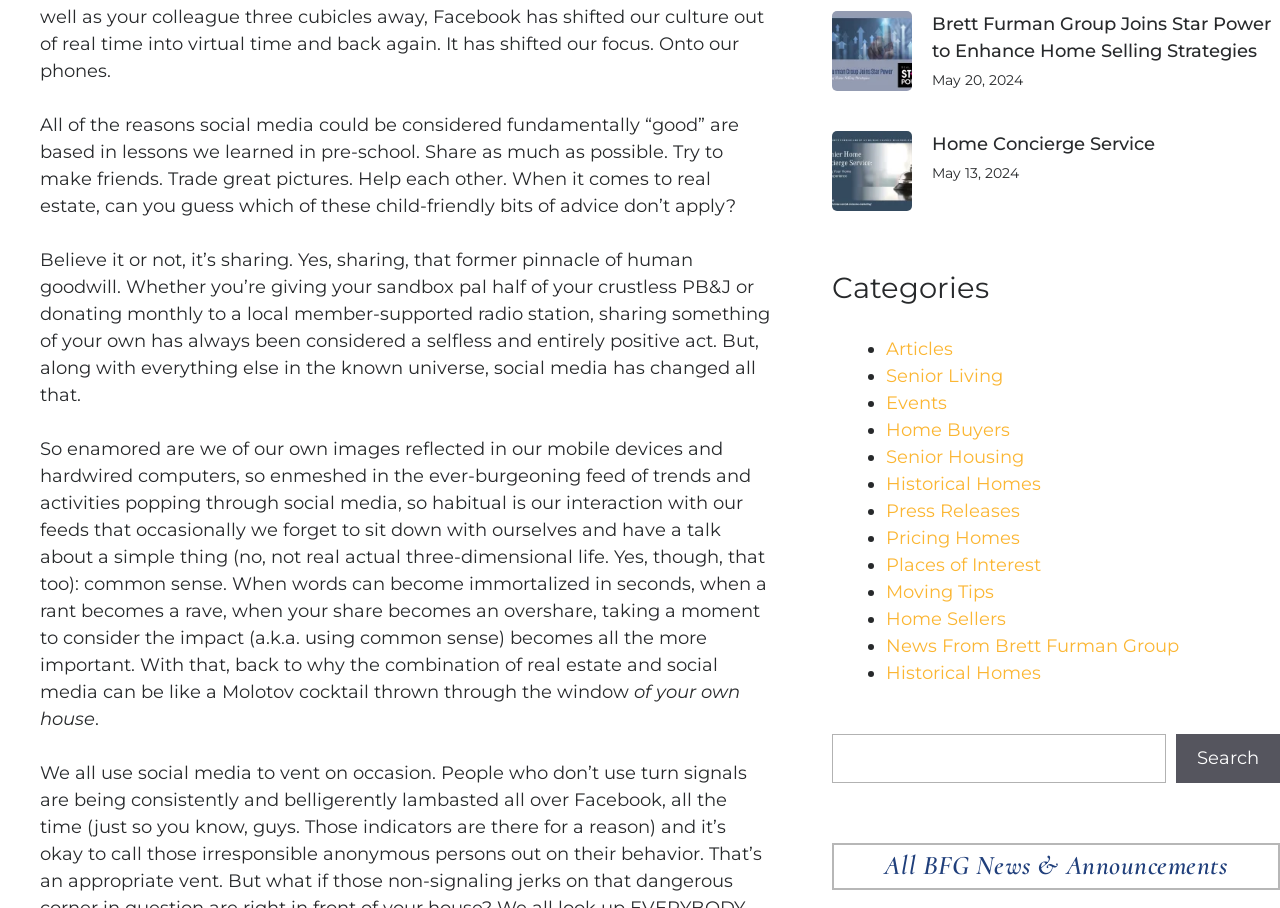Identify the coordinates of the bounding box for the element that must be clicked to accomplish the instruction: "Click the link to learn more about Brett Furman Group joining Star Power".

[0.728, 0.014, 0.993, 0.068]